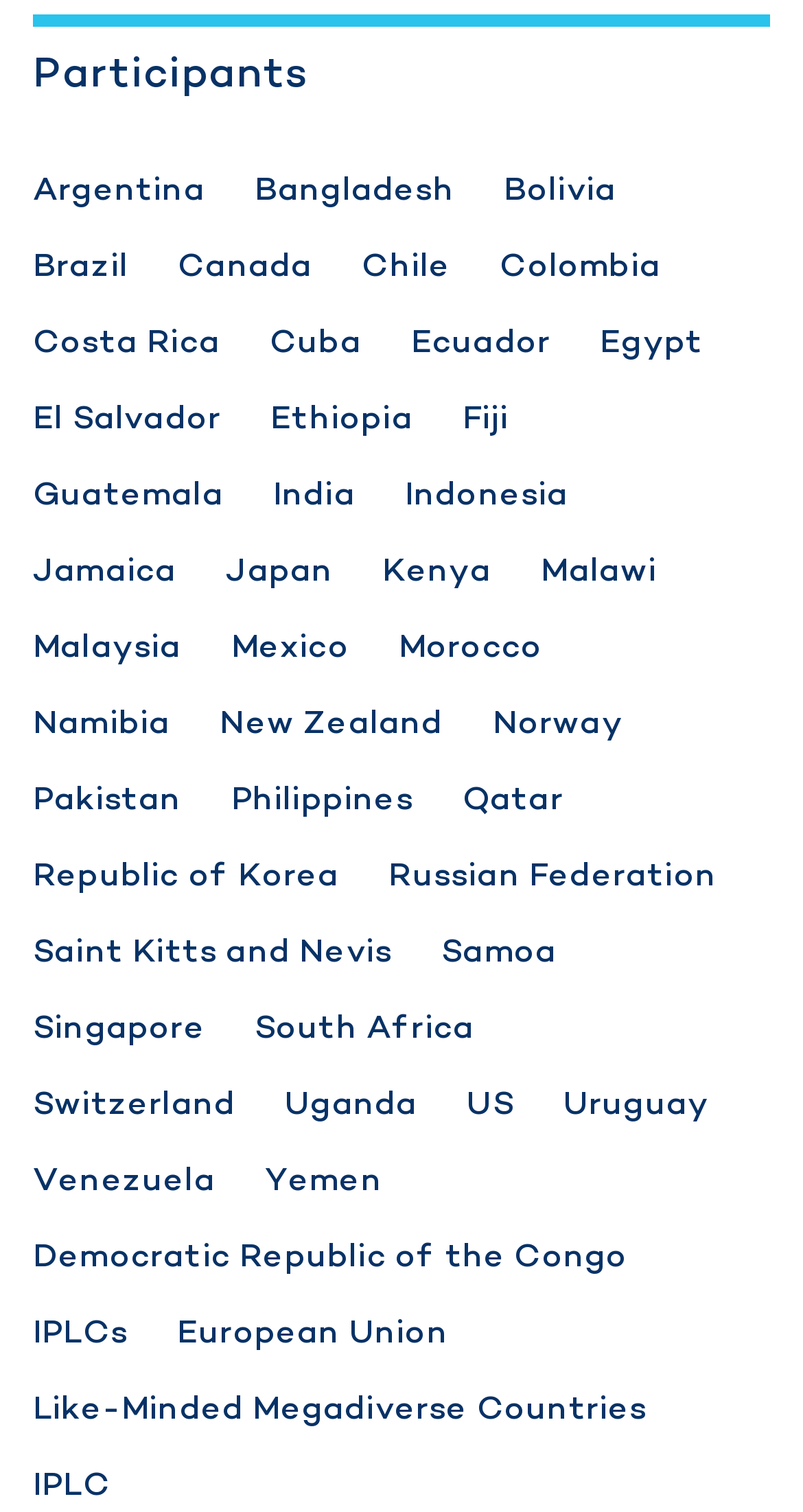Given the element description Democratic Republic of the Congo, specify the bounding box coordinates of the corresponding UI element in the format (top-left x, top-left y, bottom-right x, bottom-right y). All values must be between 0 and 1.

[0.041, 0.816, 0.782, 0.846]